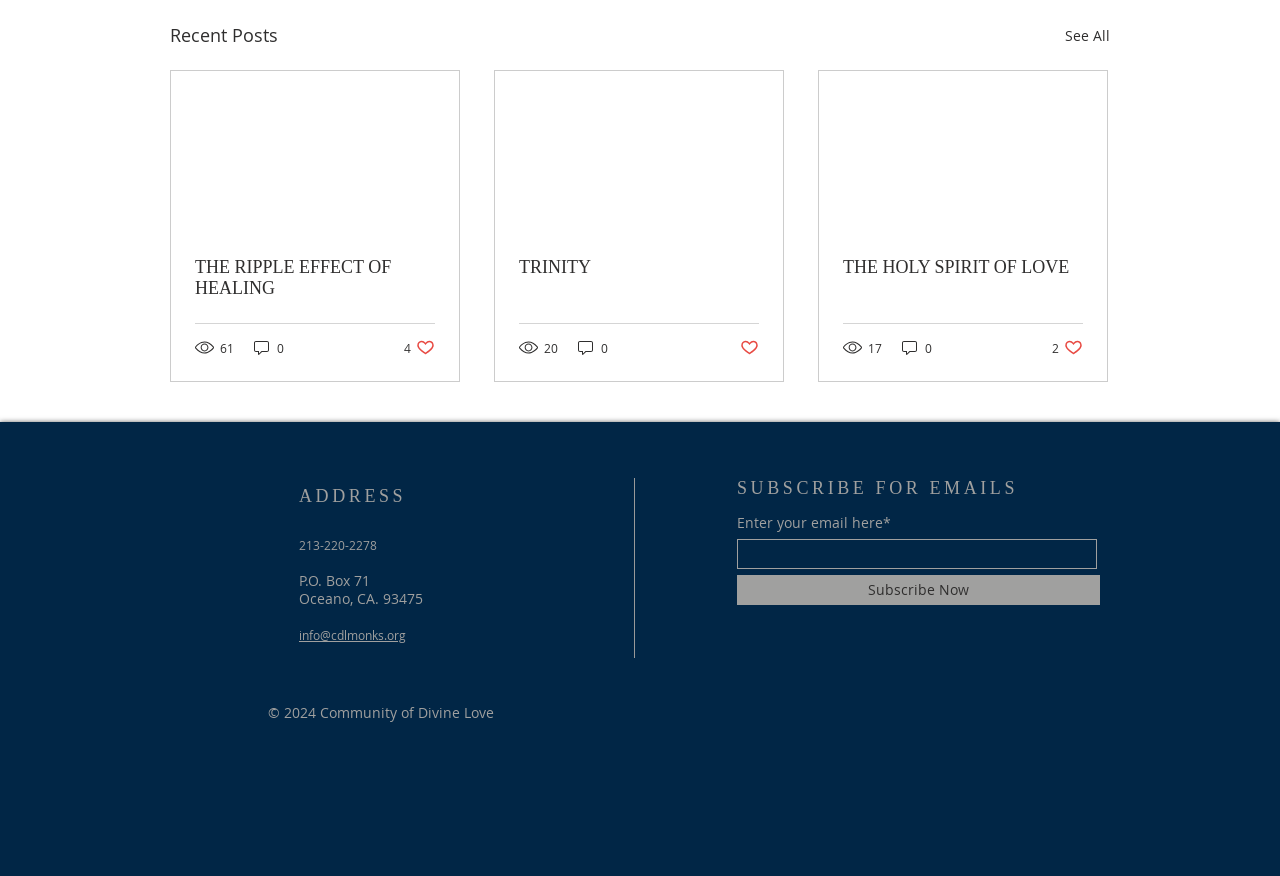Given the description of a UI element: "0", identify the bounding box coordinates of the matching element in the webpage screenshot.

[0.45, 0.386, 0.477, 0.408]